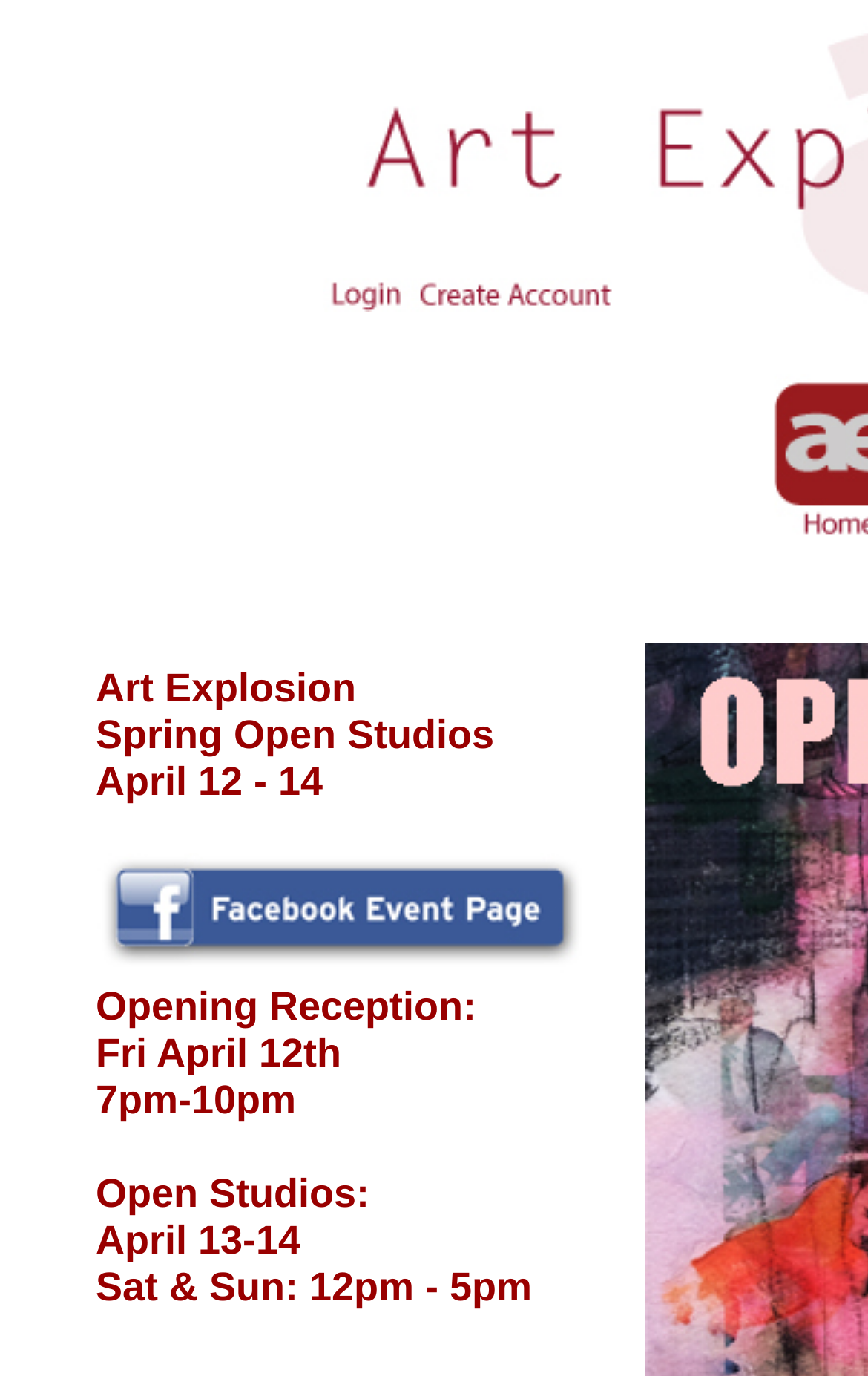Identify the bounding box coordinates for the UI element described by the following text: "parent_node: Art Explosion". Provide the coordinates as four float numbers between 0 and 1, in the format [left, top, right, bottom].

[0.11, 0.681, 0.677, 0.714]